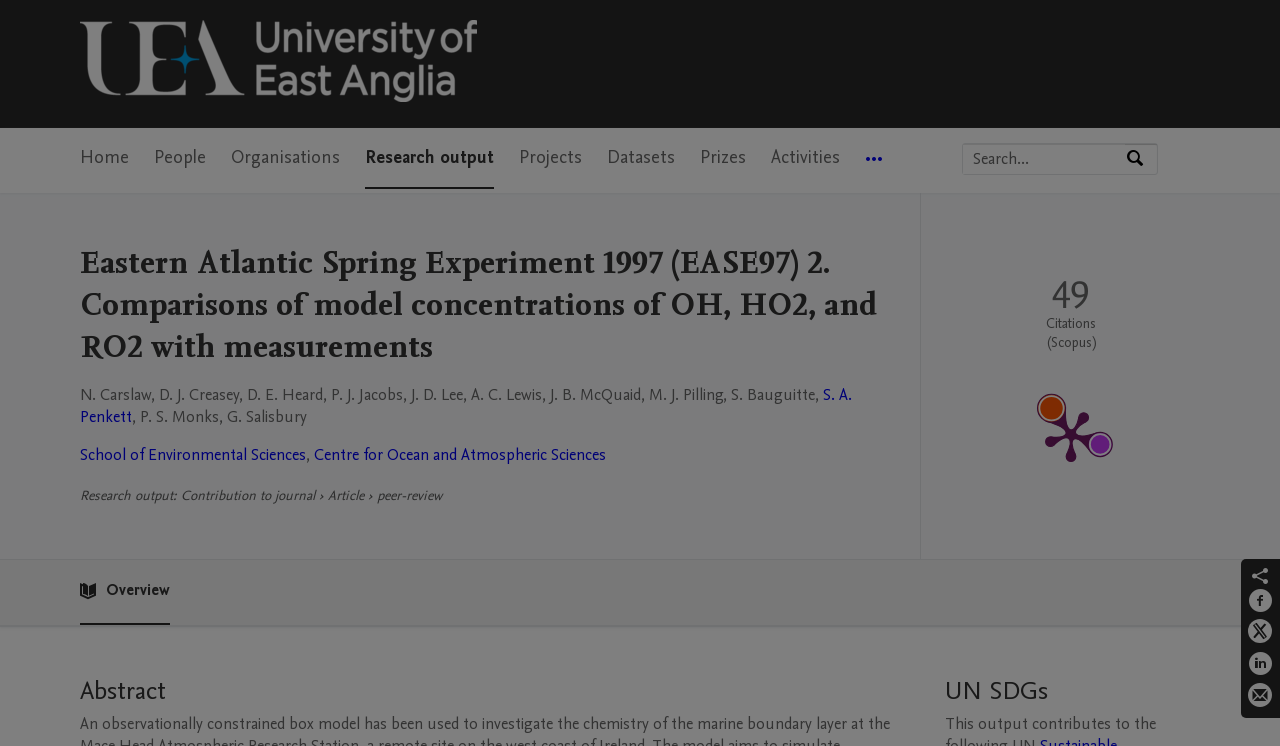Specify the bounding box coordinates of the element's area that should be clicked to execute the given instruction: "View research output". The coordinates should be four float numbers between 0 and 1, i.e., [left, top, right, bottom].

[0.062, 0.651, 0.135, 0.676]